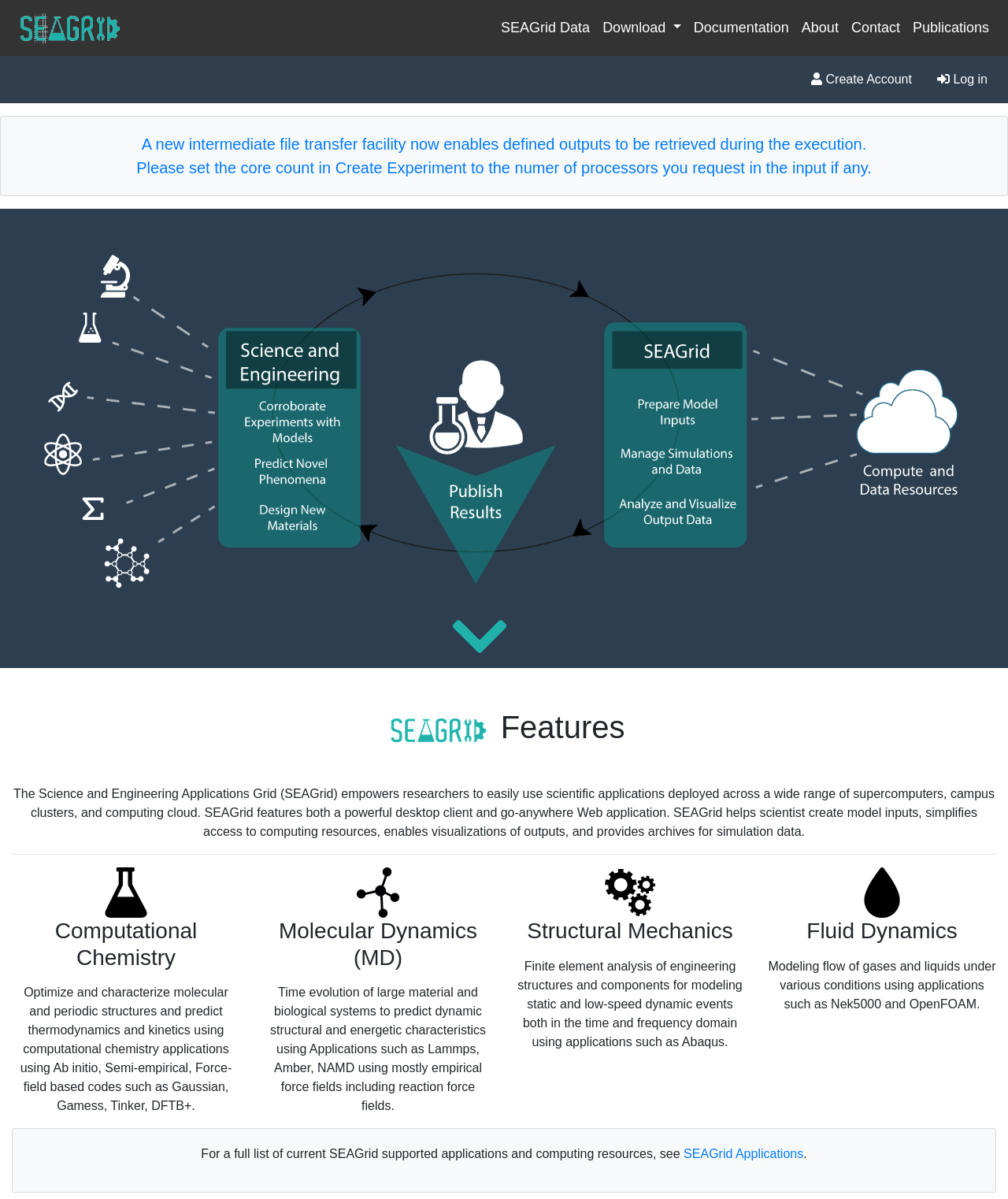Show the bounding box coordinates of the region that should be clicked to follow the instruction: "Download data from SEAGrid."

[0.592, 0.009, 0.682, 0.037]